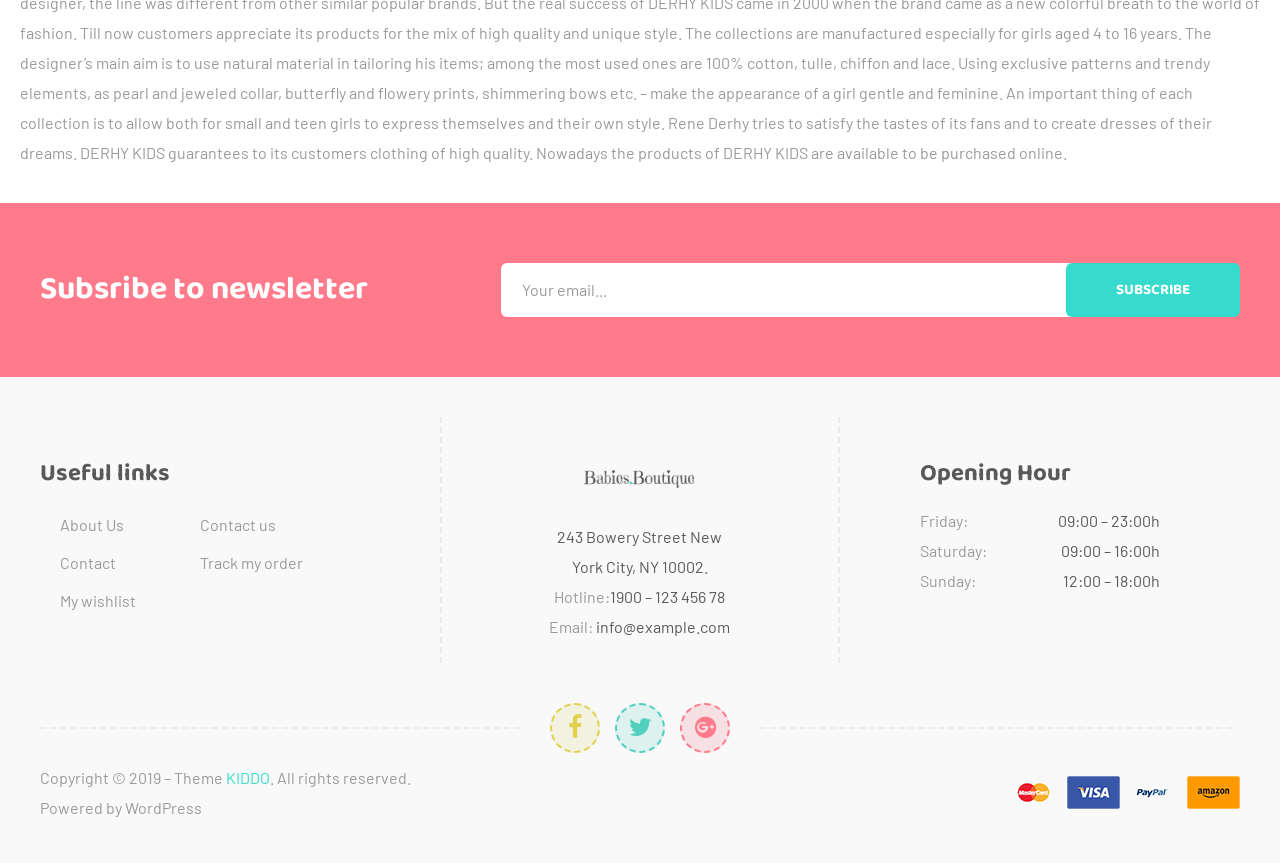Bounding box coordinates are specified in the format (top-left x, top-left y, bottom-right x, bottom-right y). All values are floating point numbers bounded between 0 and 1. Please provide the bounding box coordinate of the region this sentence describes: Contact

[0.047, 0.63, 0.091, 0.674]